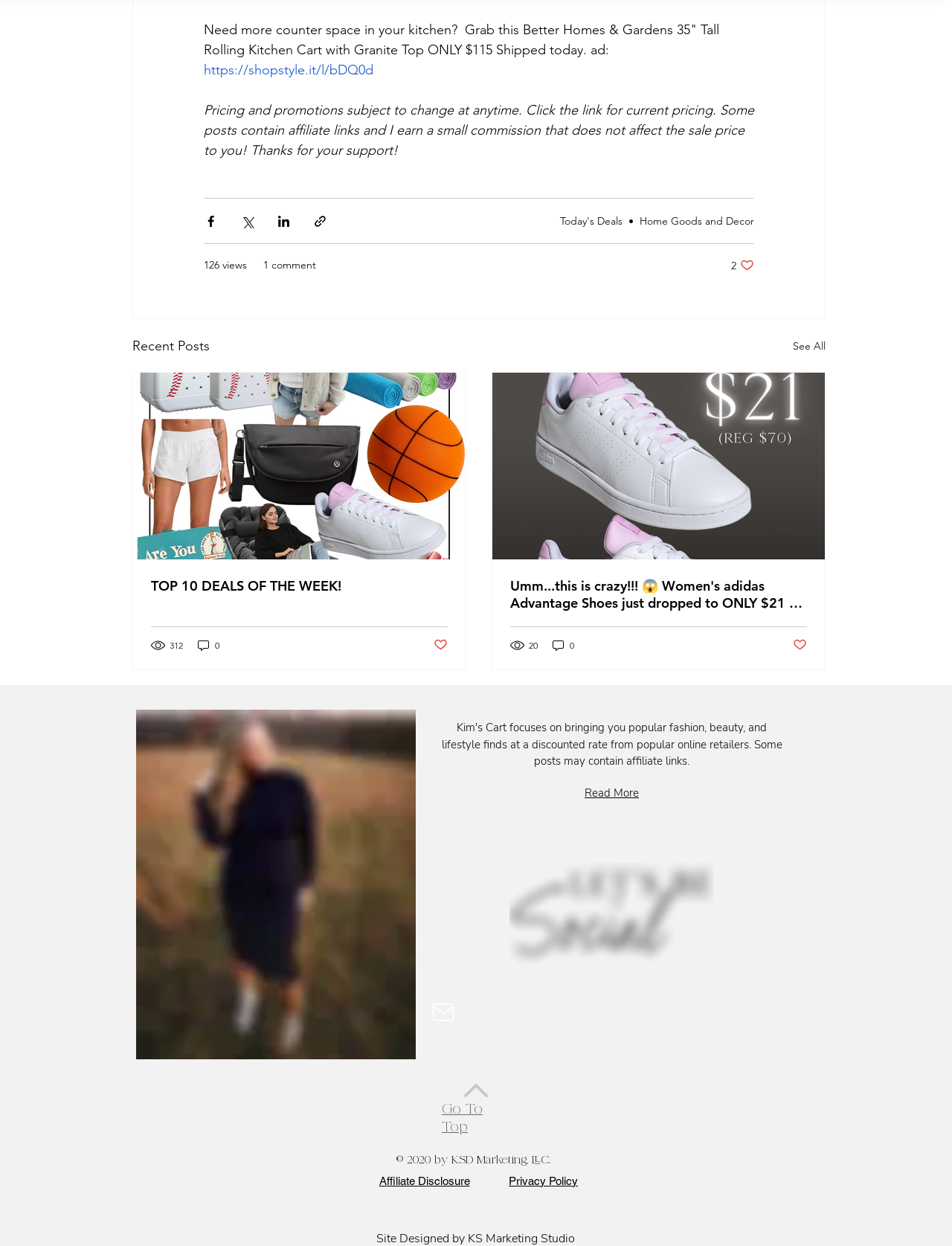Locate the bounding box coordinates of the element that needs to be clicked to carry out the instruction: "Read about the author". The coordinates should be given as four float numbers ranging from 0 to 1, i.e., [left, top, right, bottom].

[0.614, 0.631, 0.671, 0.643]